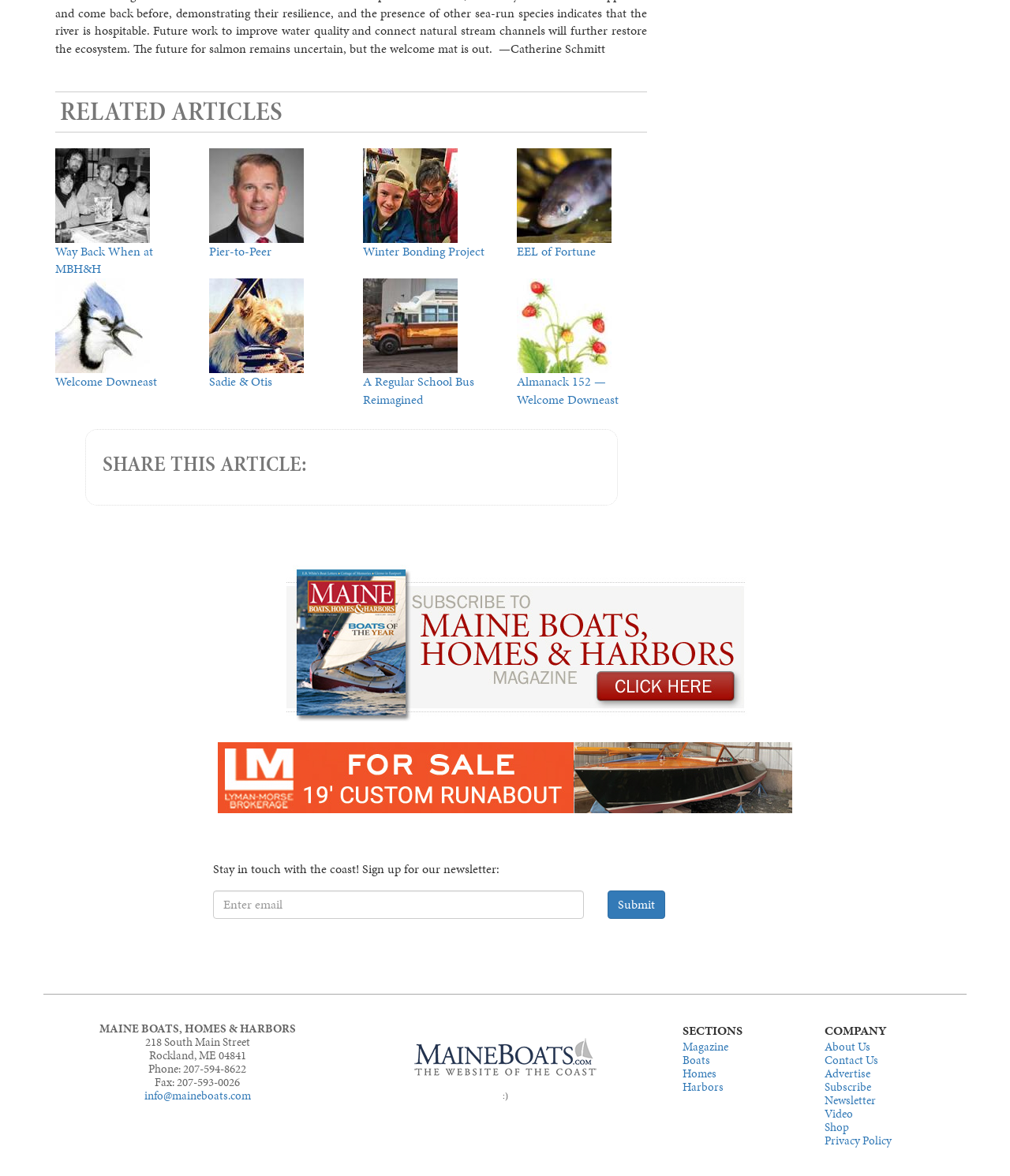How many sections are listed on the webpage?
Please answer the question with as much detail and depth as you can.

The sections are listed at the bottom of the webpage, and they are 'Magazine', 'Boats', 'Homes', and 'Harbors'. These sections are likely categories of articles or content on the website.